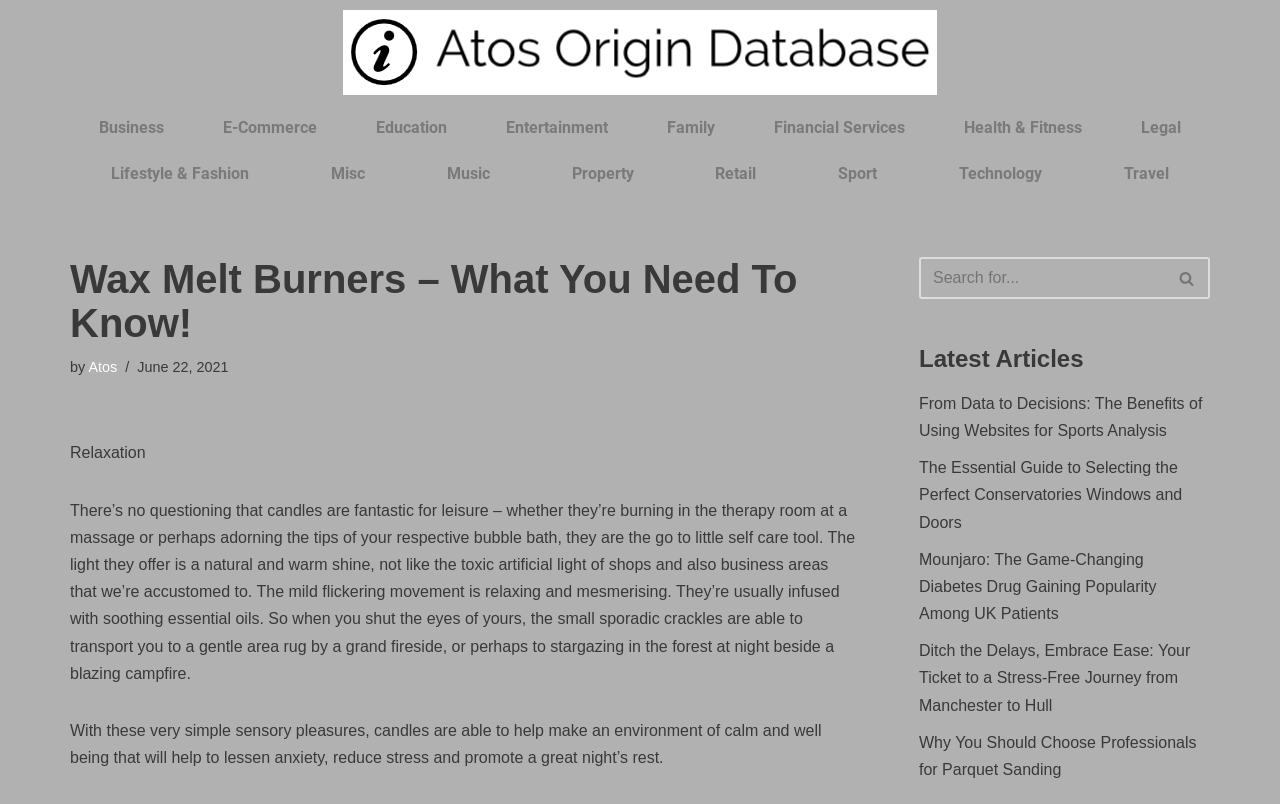What is the purpose of candles in therapy rooms?
Based on the image, answer the question with as much detail as possible.

According to the text, candles are used in therapy rooms for relaxation, providing a natural and warm shine that is calming and mesmerizing.